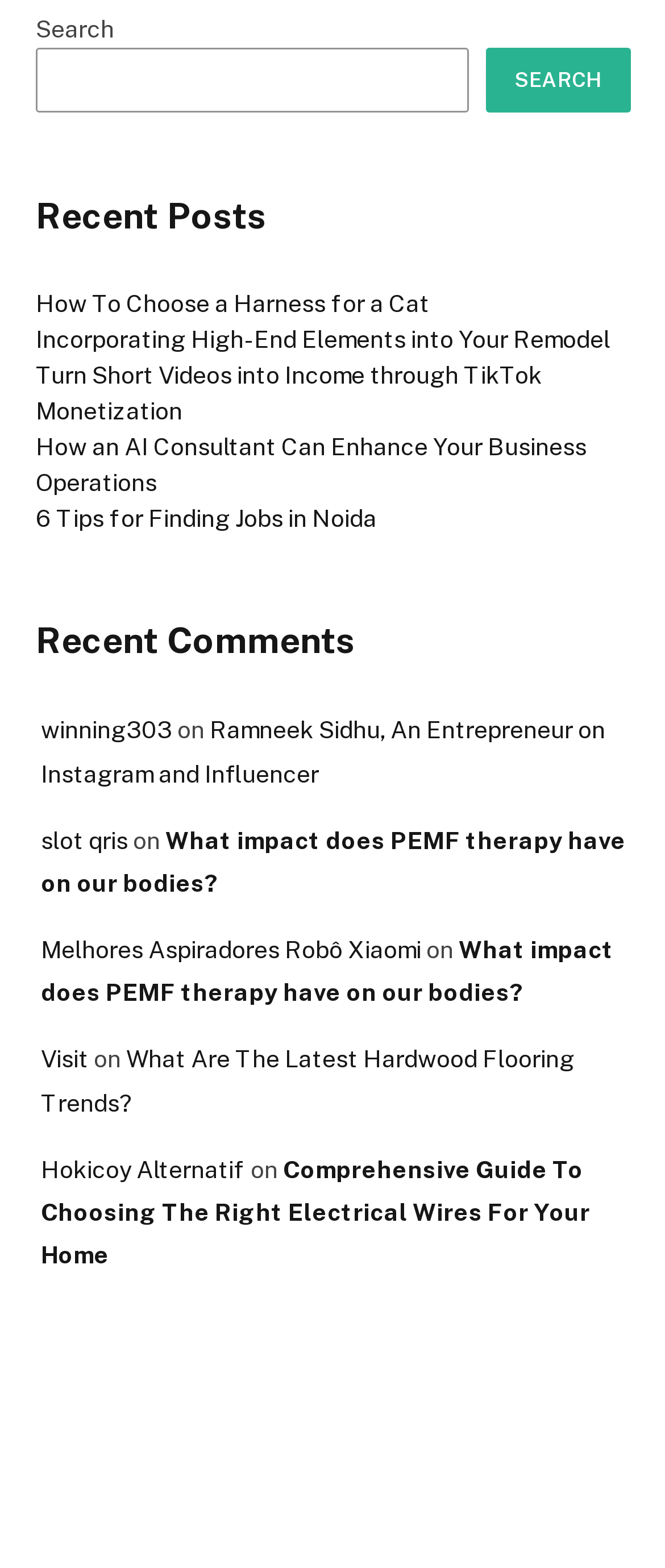Determine the bounding box coordinates of the area to click in order to meet this instruction: "Click on 'How to make stuffed eggplants?'".

None